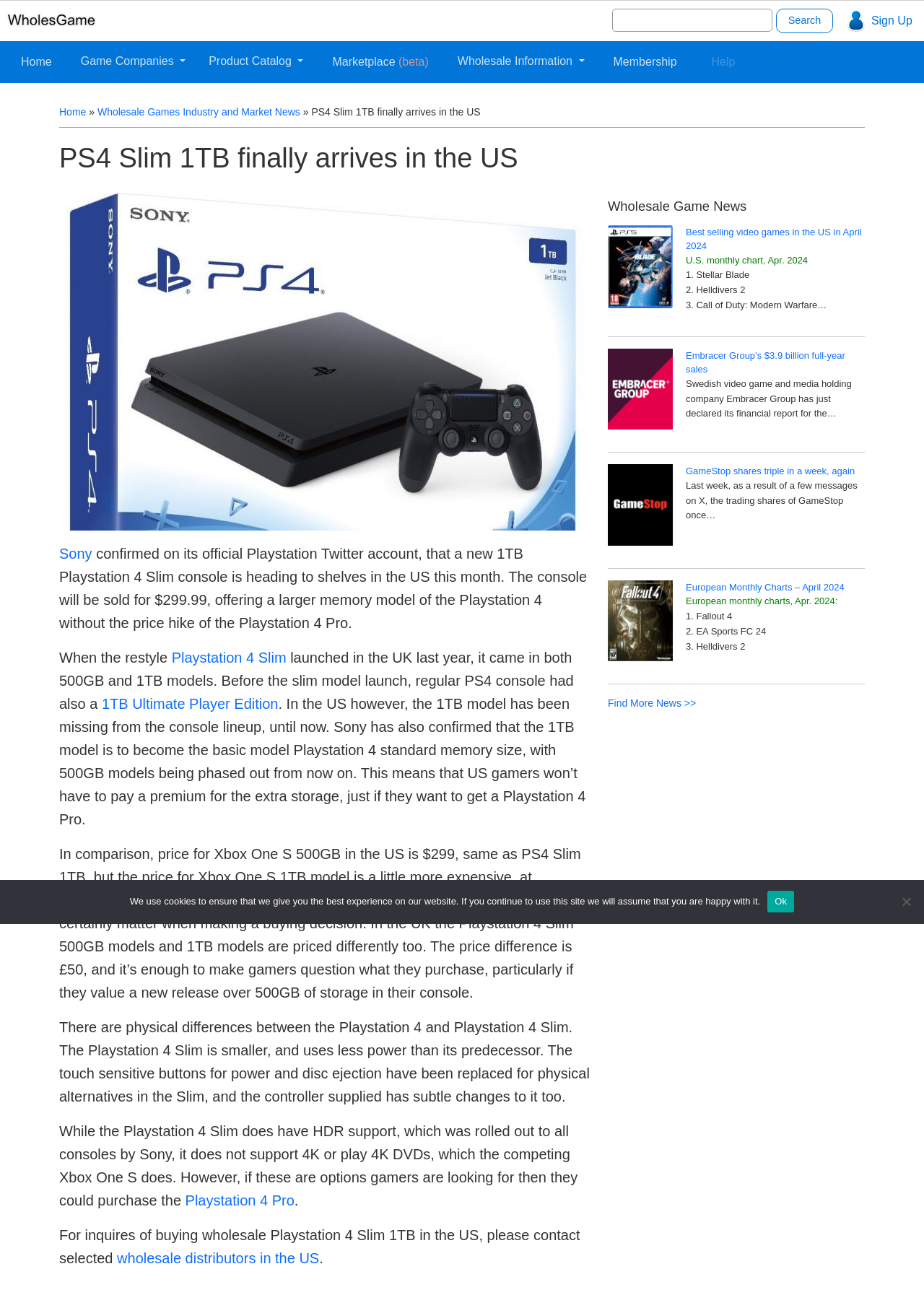What is the primary heading on this webpage?

PS4 Slim 1TB finally arrives in the US